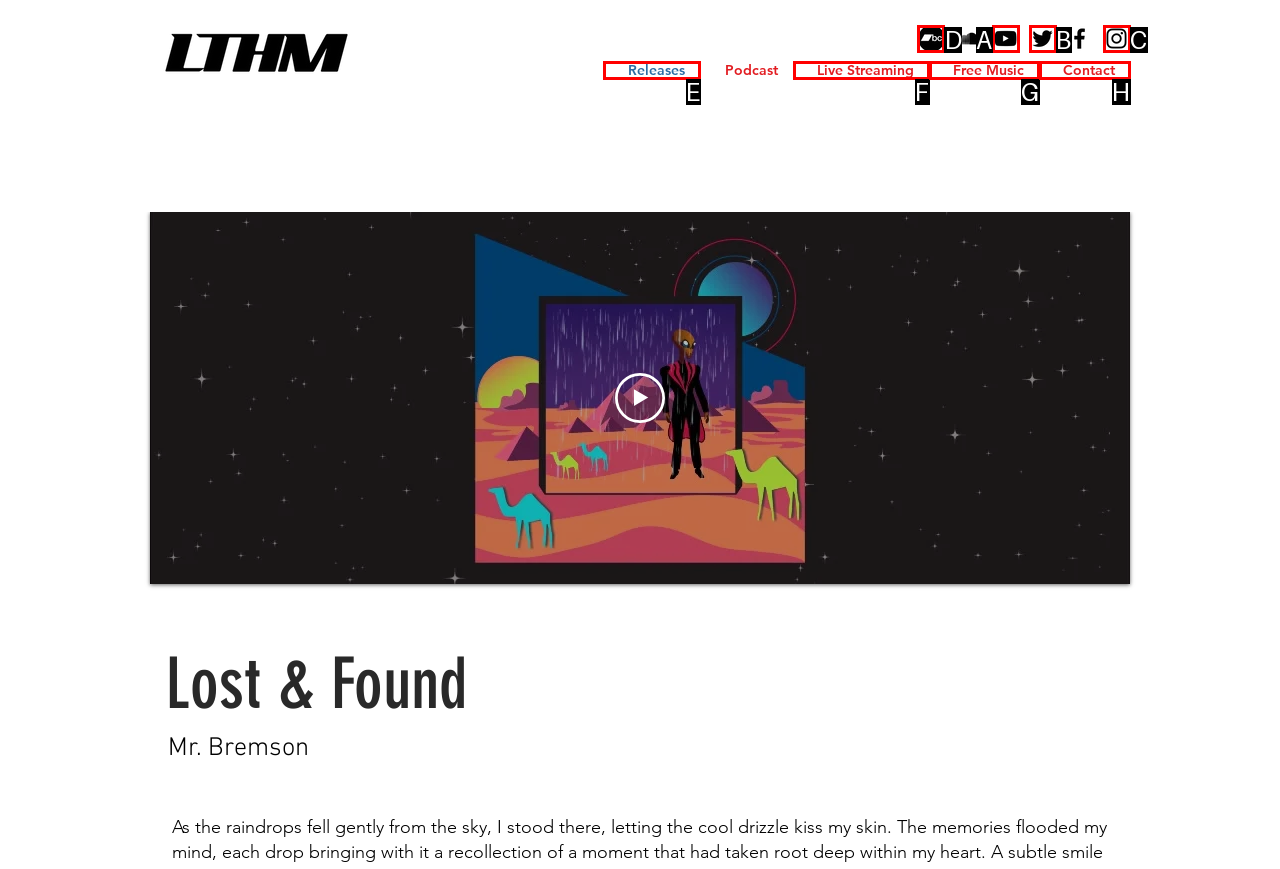Identify the correct UI element to click on to achieve the task: Click the Bandcamp link. Provide the letter of the appropriate element directly from the available choices.

D